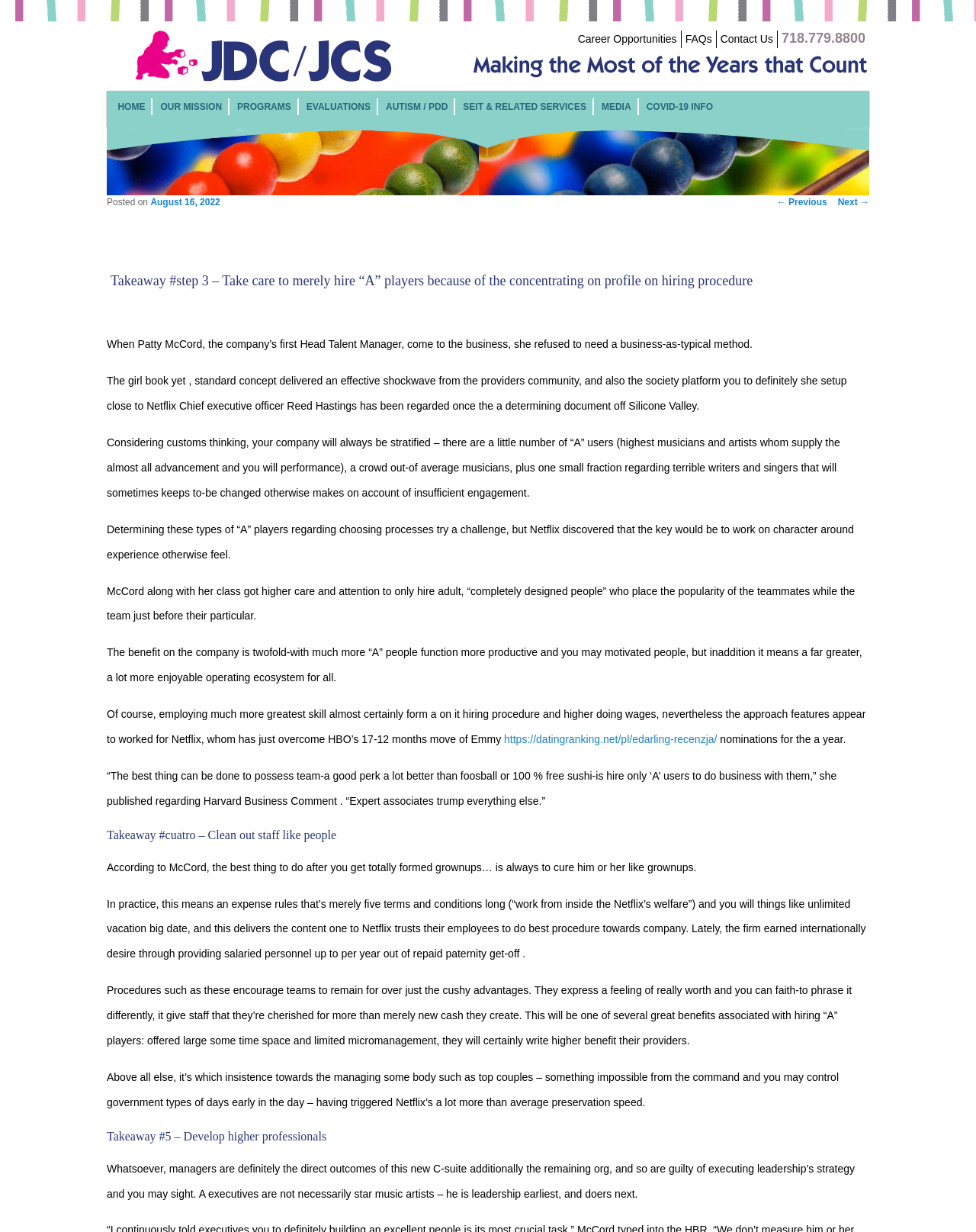Determine the bounding box coordinates for the area that should be clicked to carry out the following instruction: "Click on '← Previous'".

[0.796, 0.16, 0.847, 0.168]